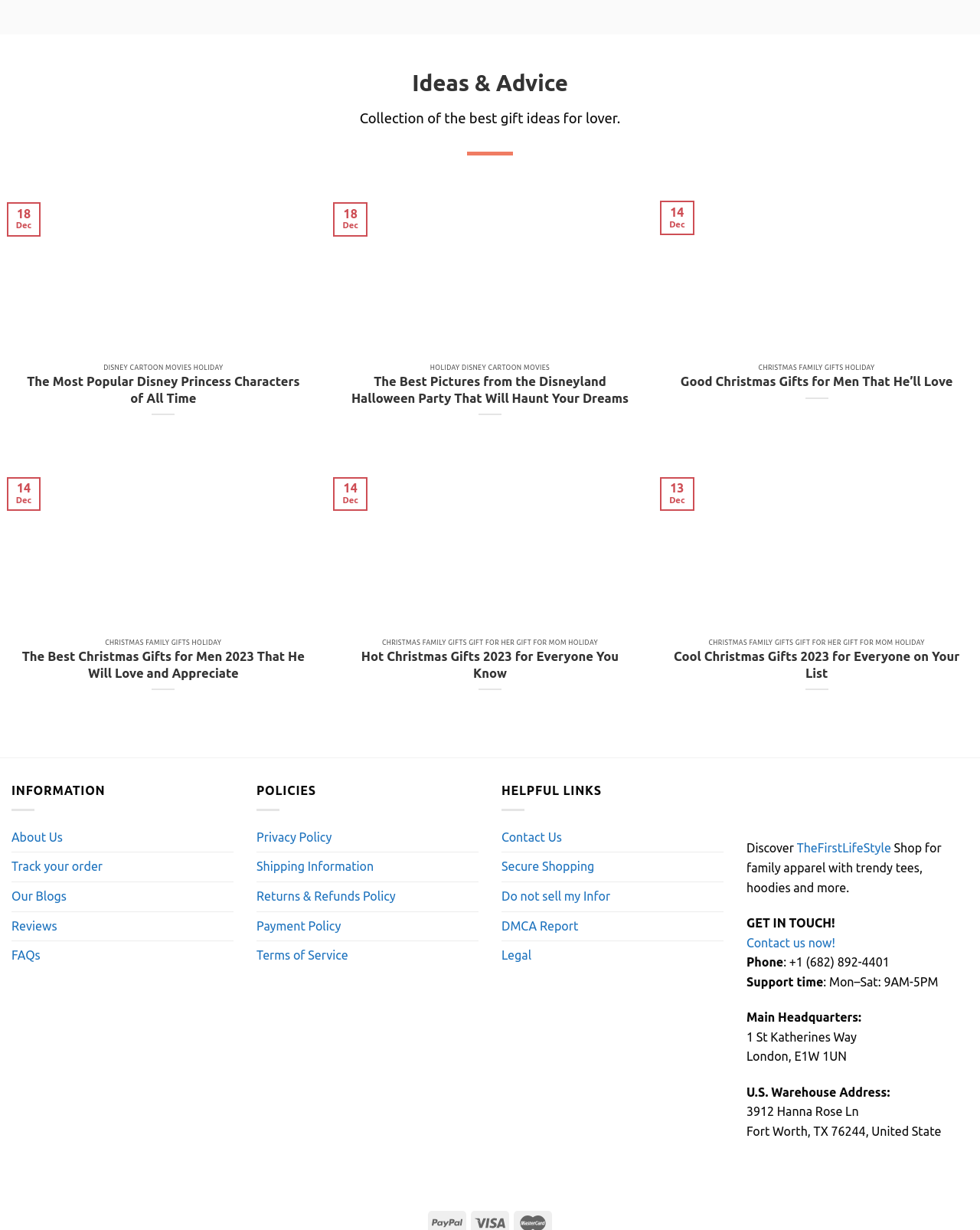Specify the bounding box coordinates of the area to click in order to follow the given instruction: "View the 'The Most Popular Disney Princess Characters of All Time' article."

[0.02, 0.304, 0.314, 0.331]